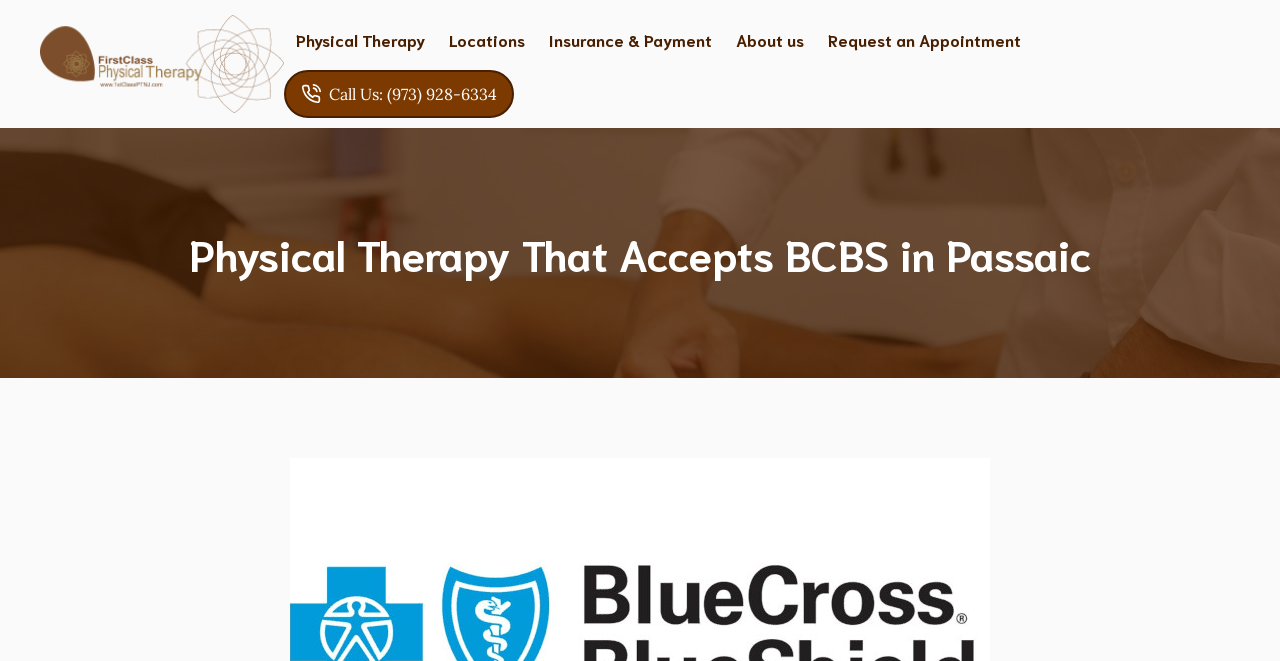What is the phone number to call?
Refer to the image and provide a thorough answer to the question.

I found the phone number by looking at the navigation section, where there is a link that says 'Call Us: (973) 928-6334'. This link is located at the top of the page, and it provides a way for users to contact the physical therapy center.